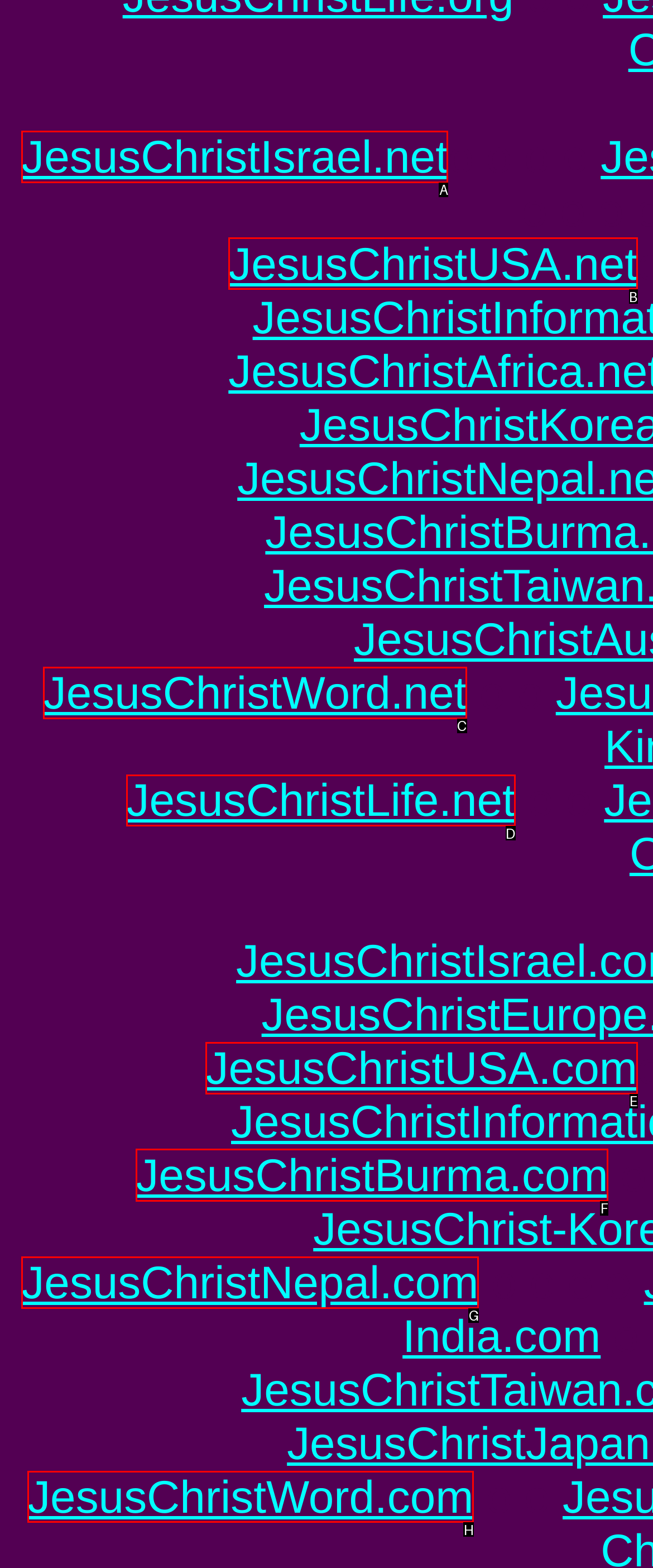Determine which option should be clicked to carry out this task: browse JesusChristLife website
State the letter of the correct choice from the provided options.

D